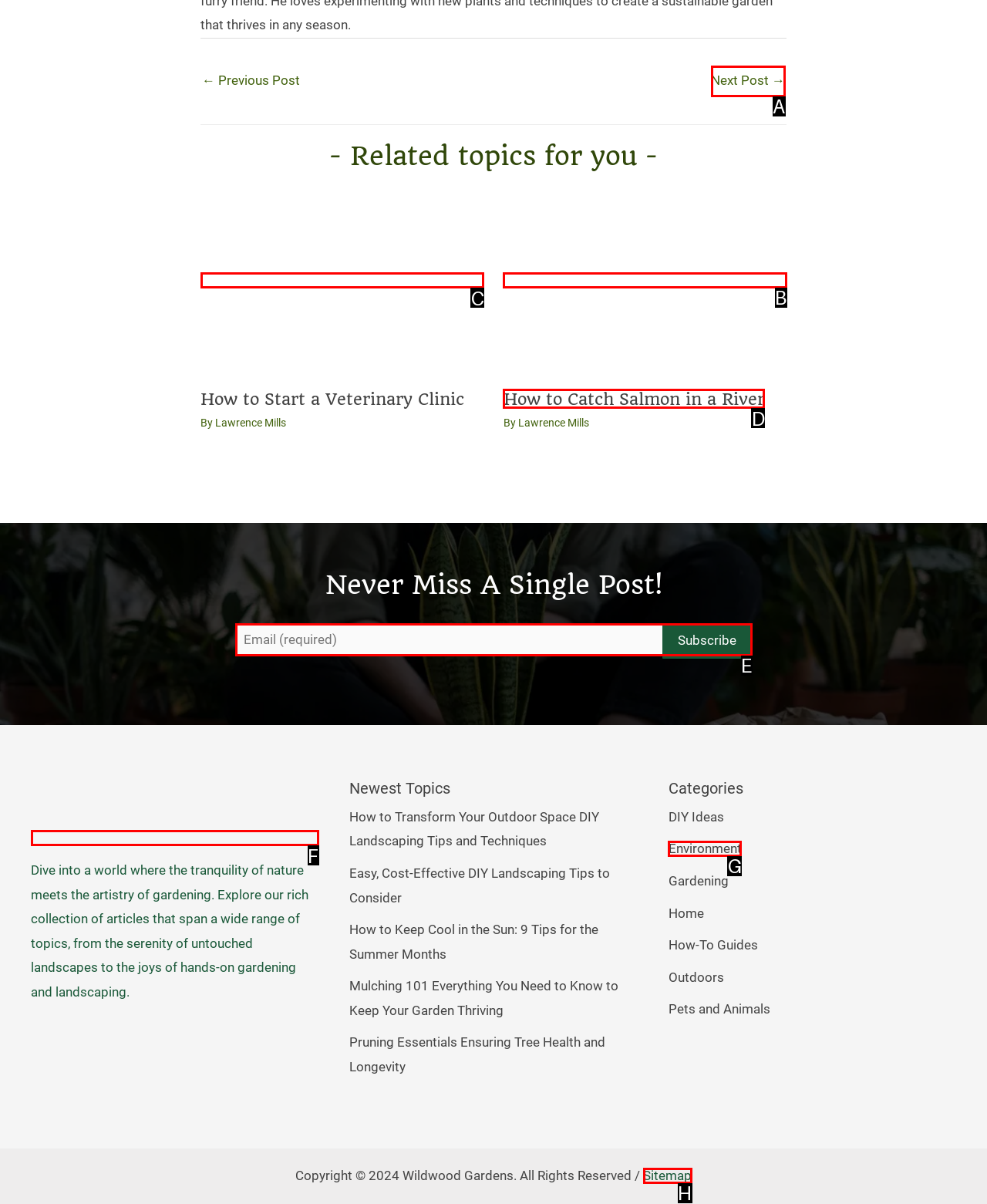Identify the correct UI element to click for this instruction: View the 'Sitemap'
Respond with the appropriate option's letter from the provided choices directly.

H